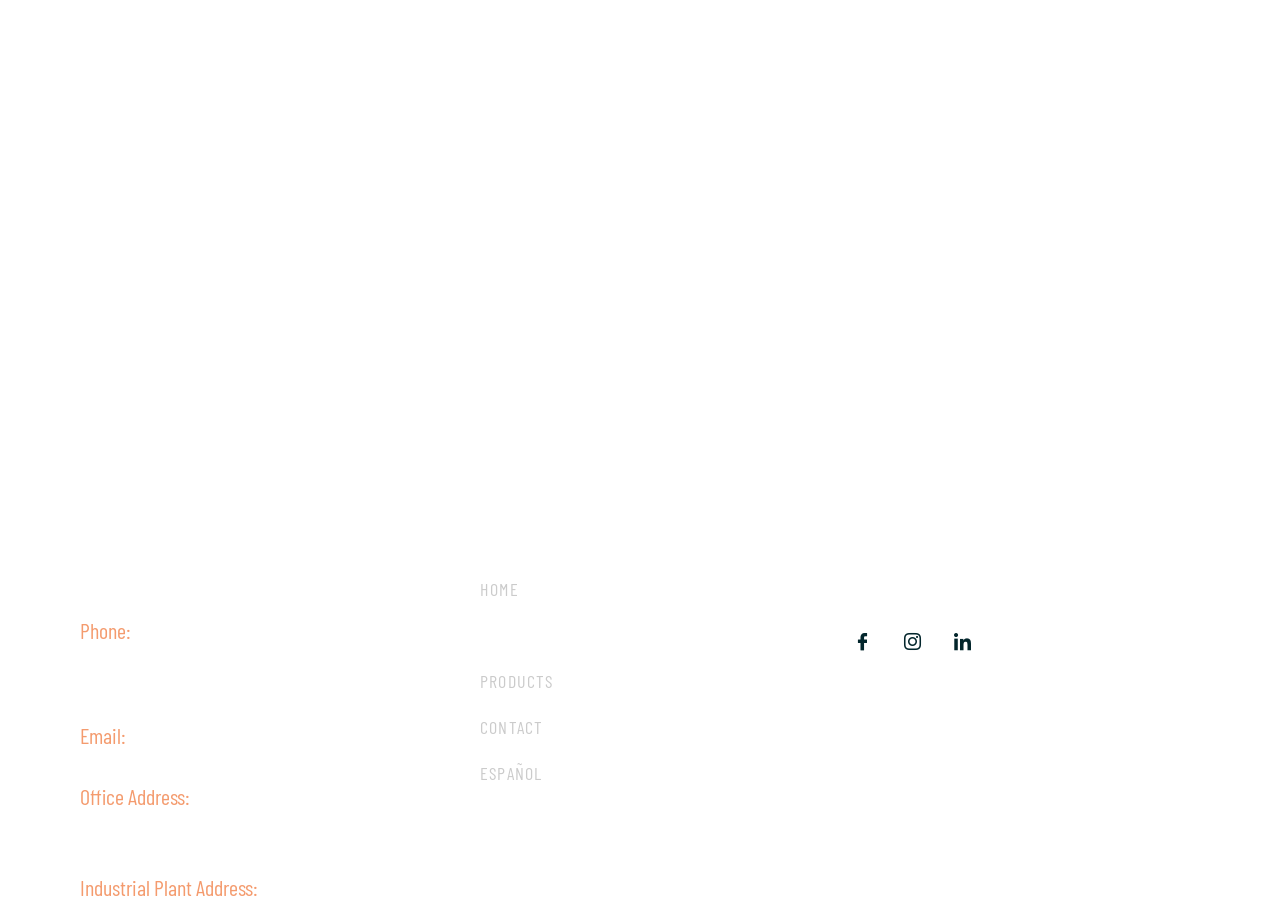Answer the question in a single word or phrase:
What is the address of the industrial plant?

Av. Ejército 322